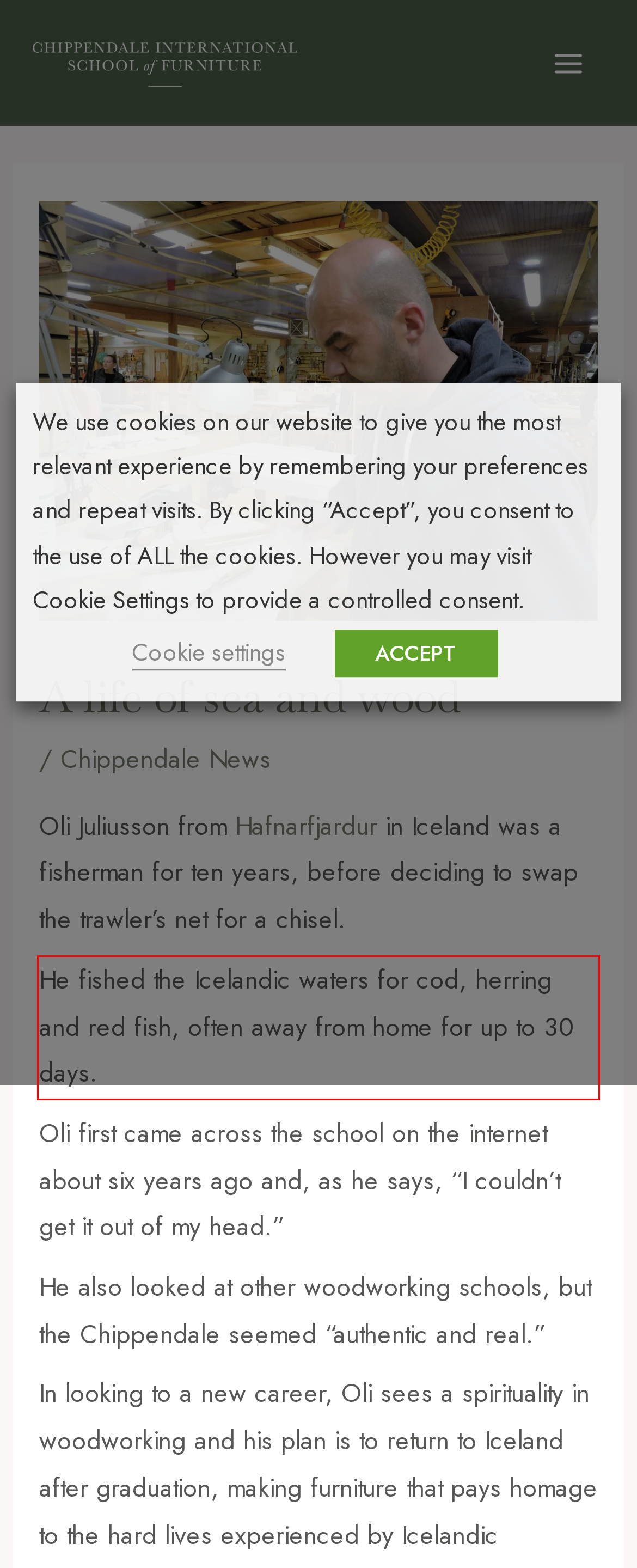From the provided screenshot, extract the text content that is enclosed within the red bounding box.

He fished the Icelandic waters for cod, herring and red fish, often away from home for up to 30 days.